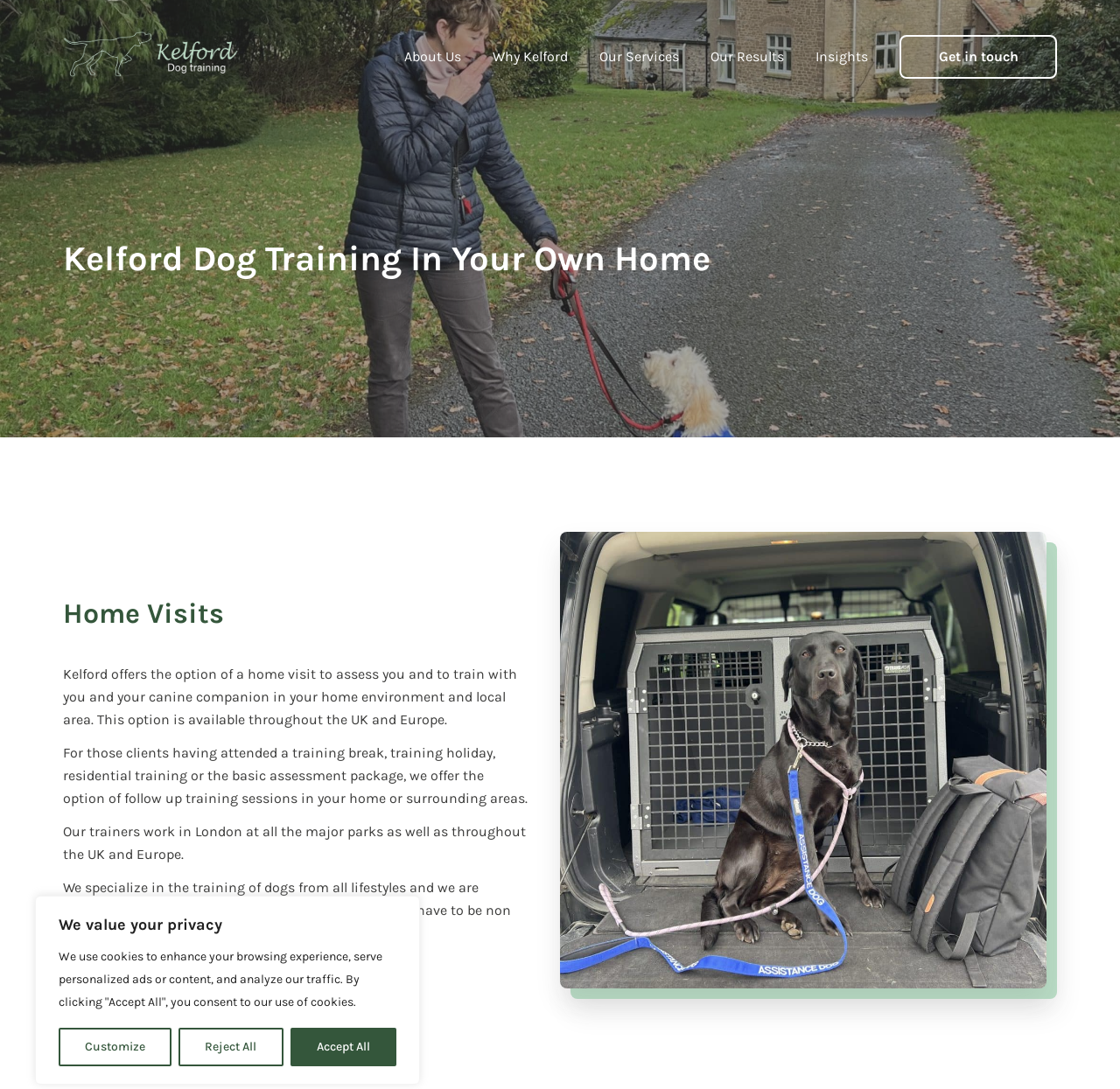Where do Kelford trainers work?
Please give a detailed and elaborate explanation in response to the question.

According to the webpage, Kelford trainers work in London at all major parks, as well as throughout the UK and Europe, as mentioned in the static text section.